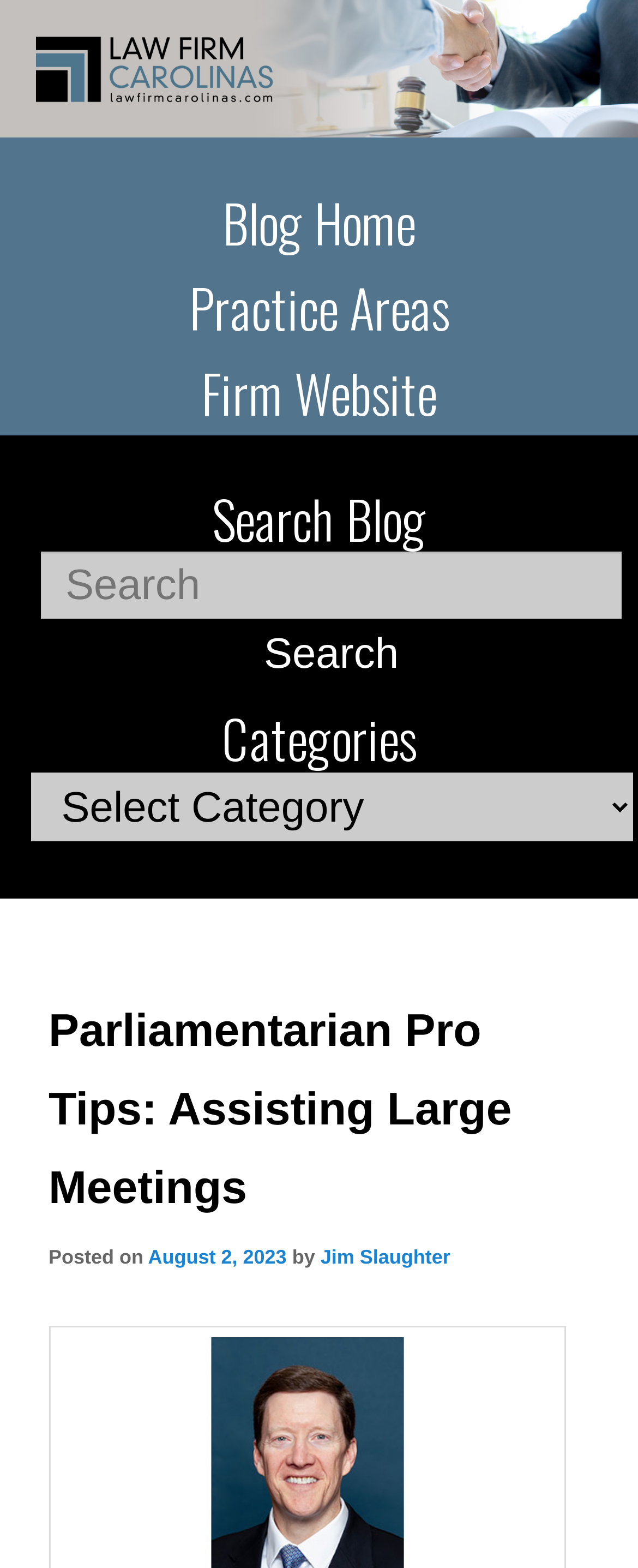Identify the bounding box coordinates for the region of the element that should be clicked to carry out the instruction: "Select a category". The bounding box coordinates should be four float numbers between 0 and 1, i.e., [left, top, right, bottom].

[0.047, 0.492, 0.991, 0.536]